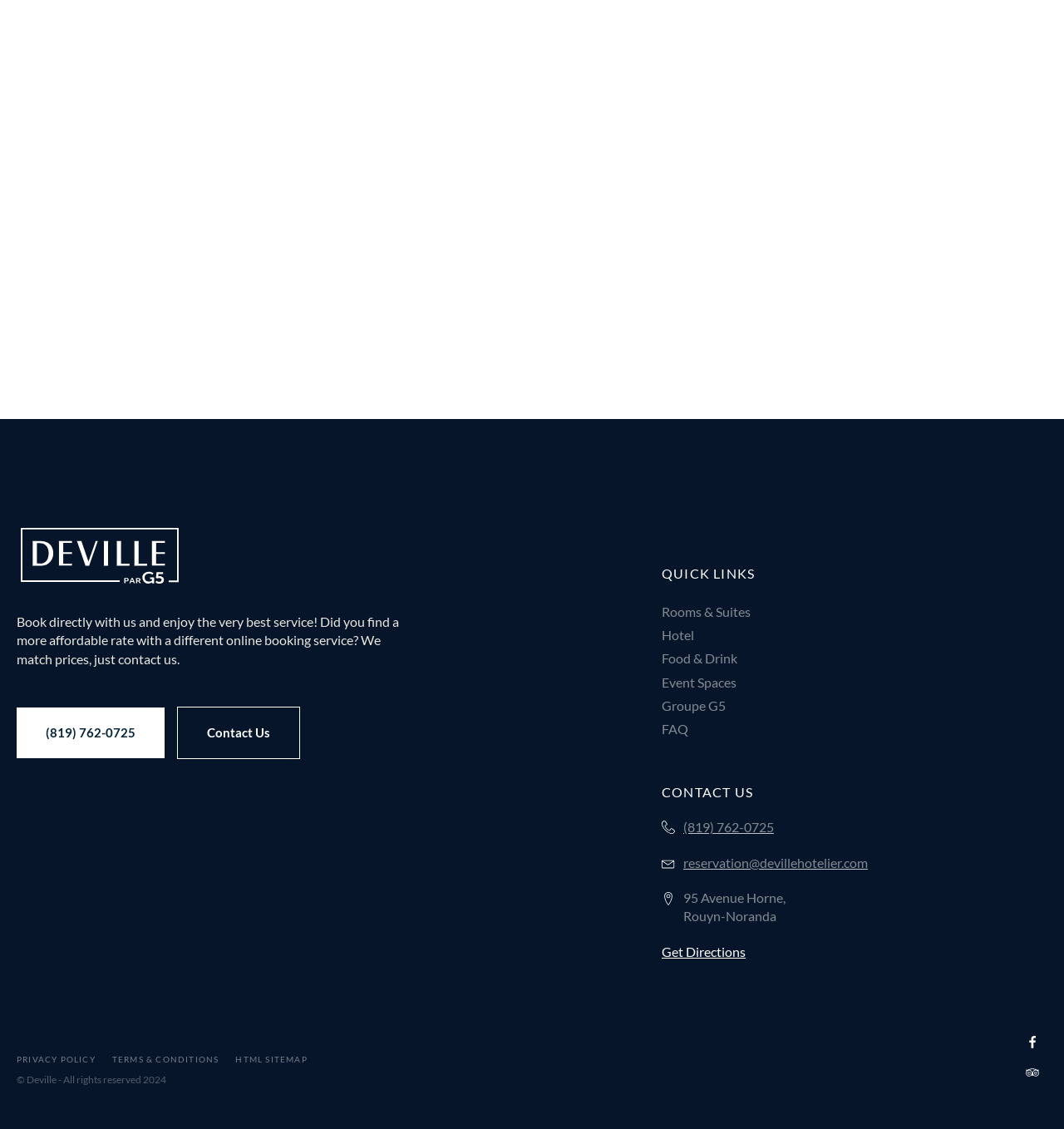Locate the bounding box coordinates of the area where you should click to accomplish the instruction: "Click the first hotel image".

[0.016, 0.036, 0.328, 0.15]